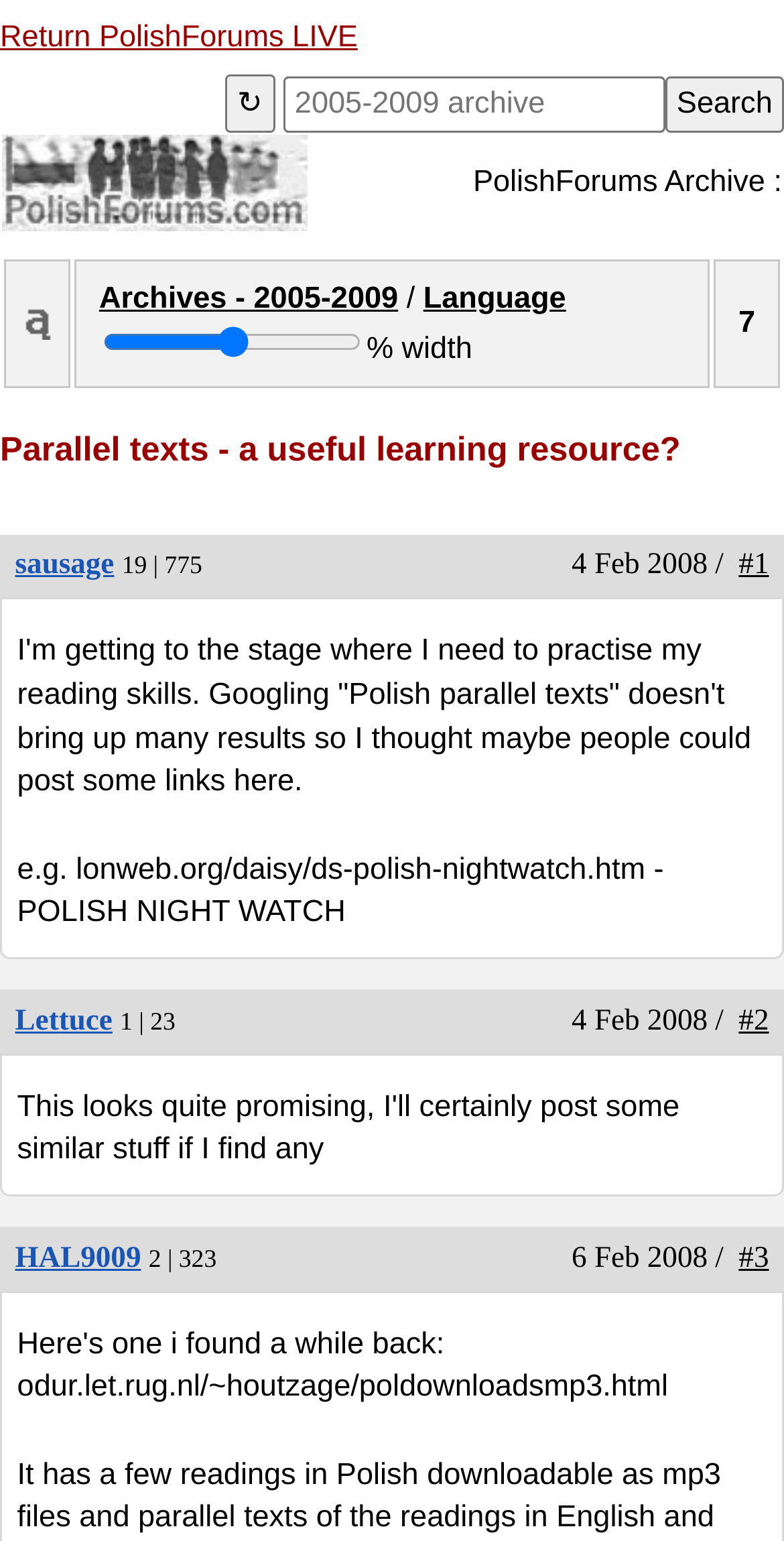Please provide a detailed answer to the question below by examining the image:
What is the language of the parallel texts?

The language of the parallel texts can be inferred from the context of the webpage, which is about Polish language learning resources, and the presence of Polish language texts and links throughout the webpage.